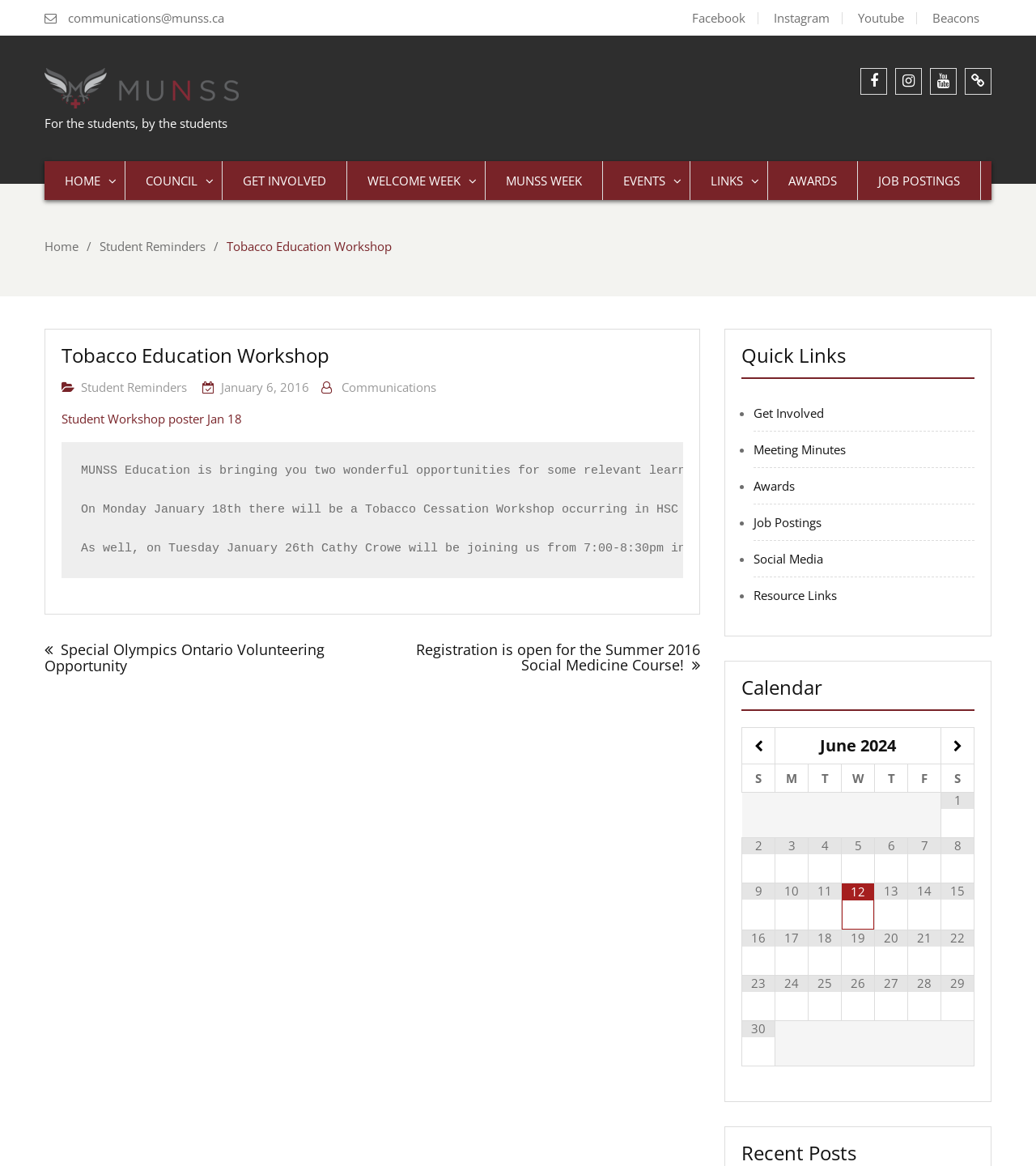Predict the bounding box of the UI element that fits this description: "music info center".

None